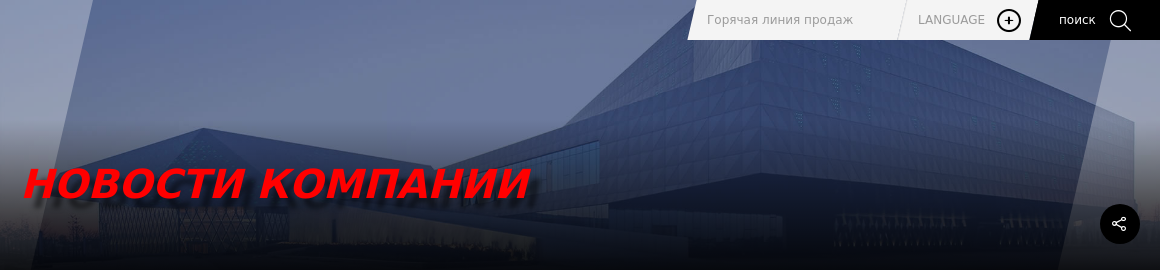What is the design style of the building?
We need a detailed and exhaustive answer to the question. Please elaborate.

The building in the backdrop has a sleek, geometric design with a reflective facade, which embodies contemporary design and gives a modern feel to the composition.